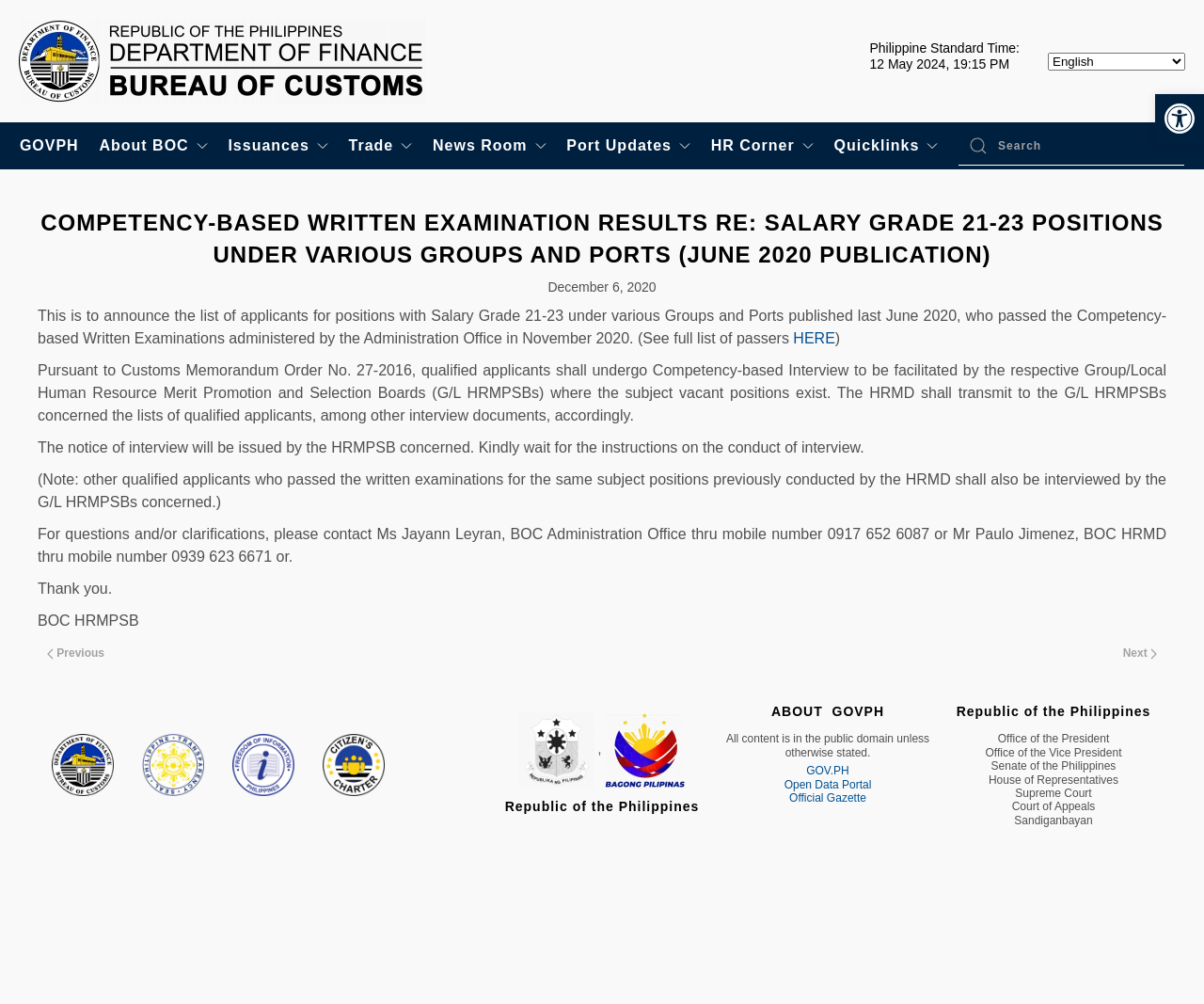Give a one-word or phrase response to the following question: How many links are there in the 'About BOC' section?

6